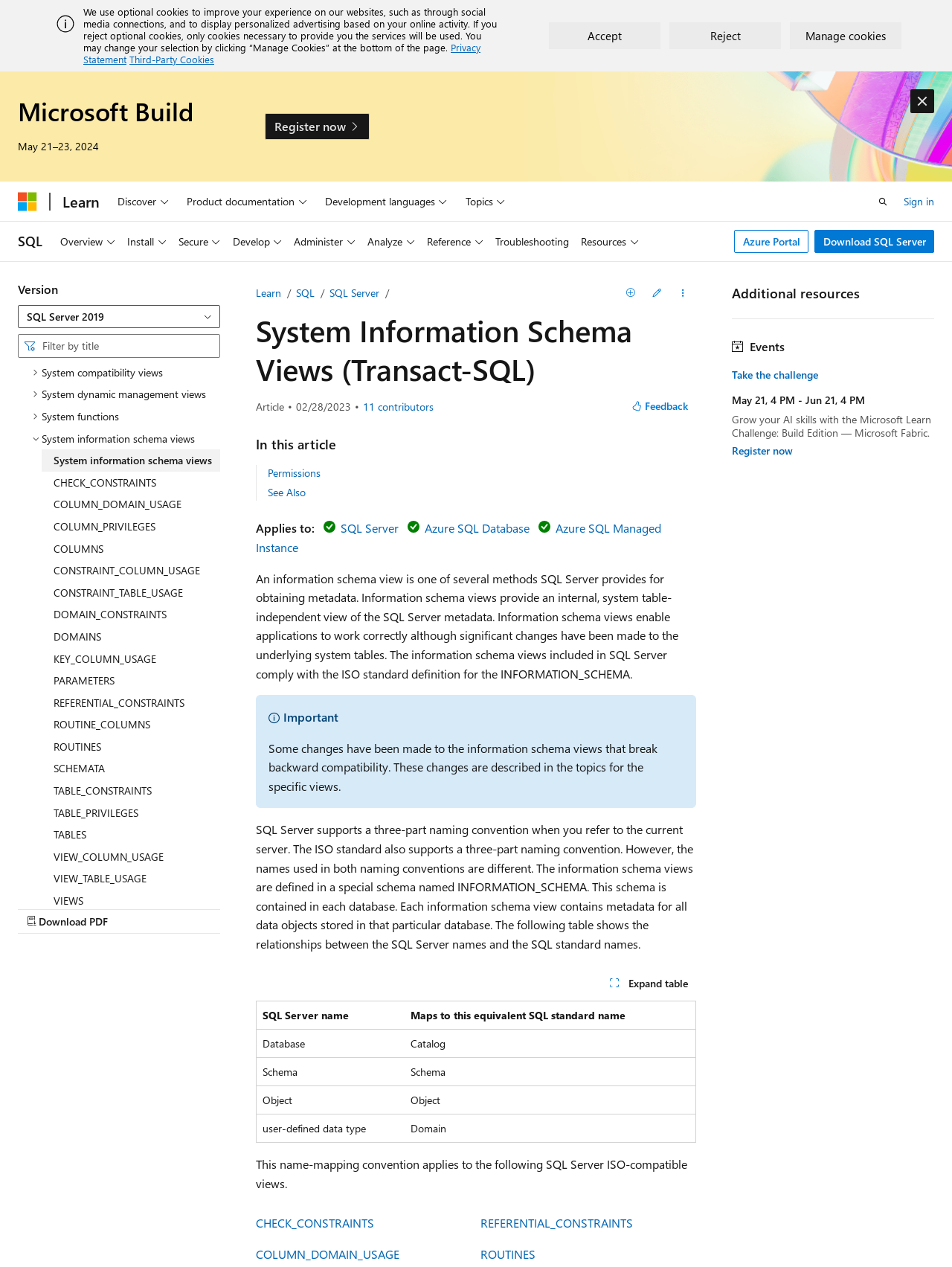Identify the bounding box coordinates for the UI element that matches this description: "parent_node: Learn aria-label="Microsoft"".

[0.019, 0.151, 0.039, 0.166]